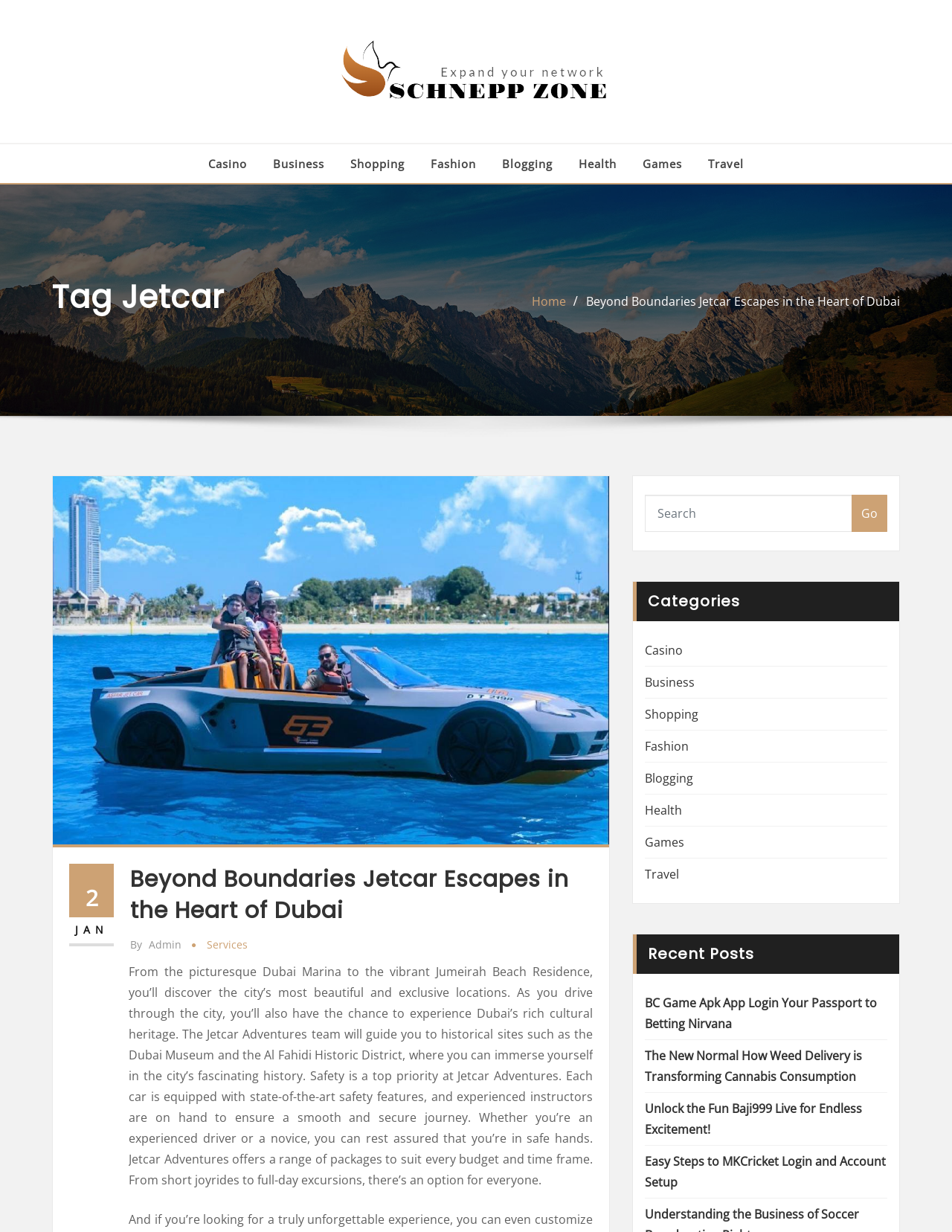Provide a brief response using a word or short phrase to this question:
What is the title of the recent post with the keyword 'Betting Nirvana'?

BC Game Apk App Login Your Passport to Betting Nirvana